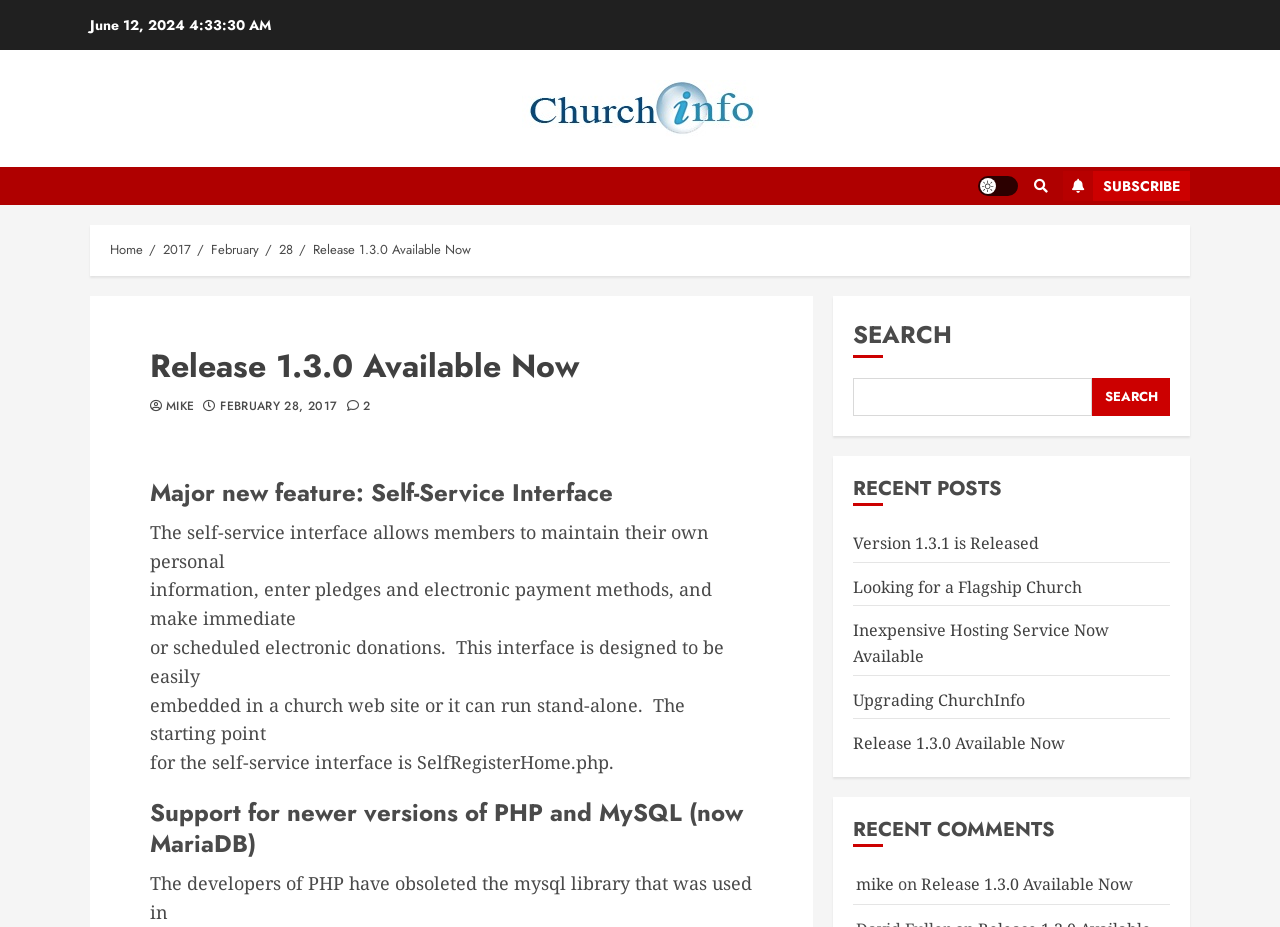Please determine the bounding box coordinates of the clickable area required to carry out the following instruction: "Search for something". The coordinates must be four float numbers between 0 and 1, represented as [left, top, right, bottom].

[0.667, 0.408, 0.853, 0.449]